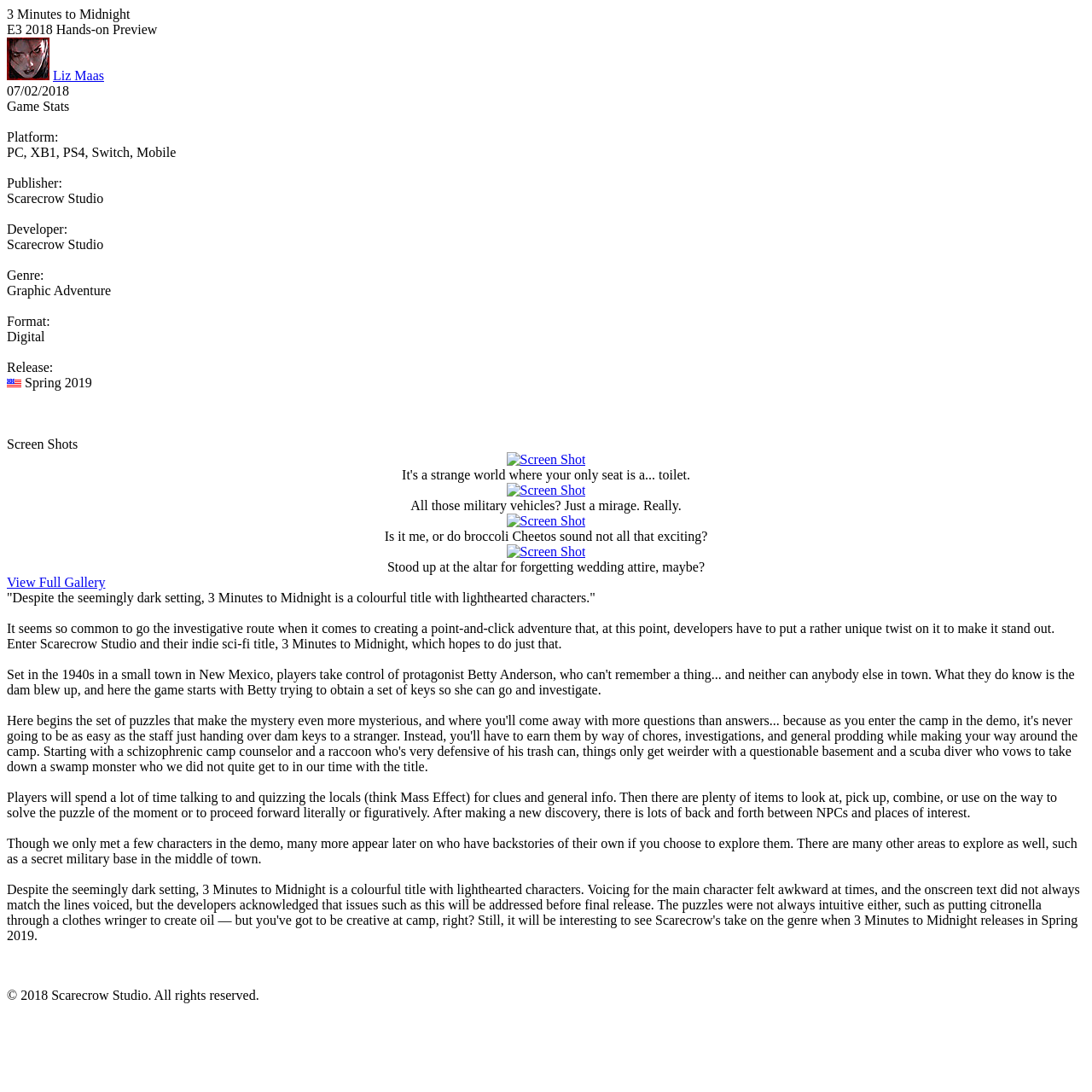Please provide a comprehensive response to the question based on the details in the image: What is the release date of the game?

The release date of the game can be found by looking at the StaticText element with the text 'Release:' and then finding the corresponding text element with the release date, which is 'Spring 2019'.